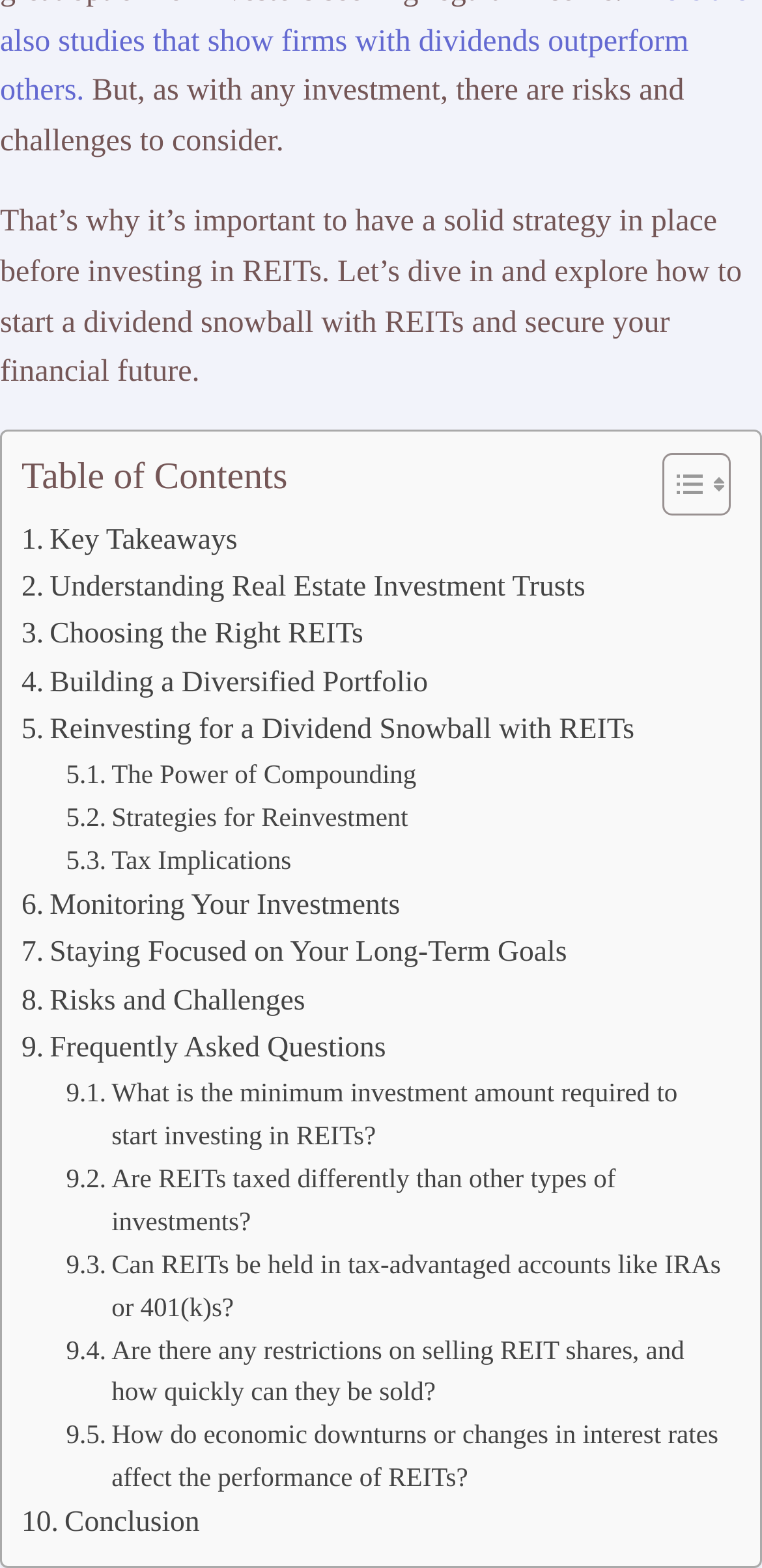Locate the UI element described as follows: "Conclusion". Return the bounding box coordinates as four float numbers between 0 and 1 in the order [left, top, right, bottom].

[0.028, 0.957, 0.262, 0.987]